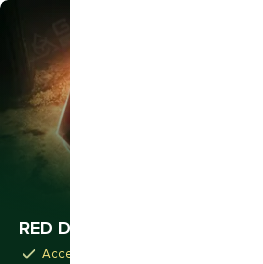Explain what is happening in the image with as much detail as possible.

The image features the title "RED DUST," suggesting it pertains to a specific in-game item or currency within the context of a gaming platform. This is likely related to enhancing player experiences or transactions in a game setting. The visual elements hint at a mystical or fantastical theme, possibly featuring graphics that evoke a sense of adventure or exploration. Accompanying the title, there is a checkmark icon, indicating successful acquisition or availability of the item within the game. The background suggests an immersive environment, enhancing the thematic experience for players.